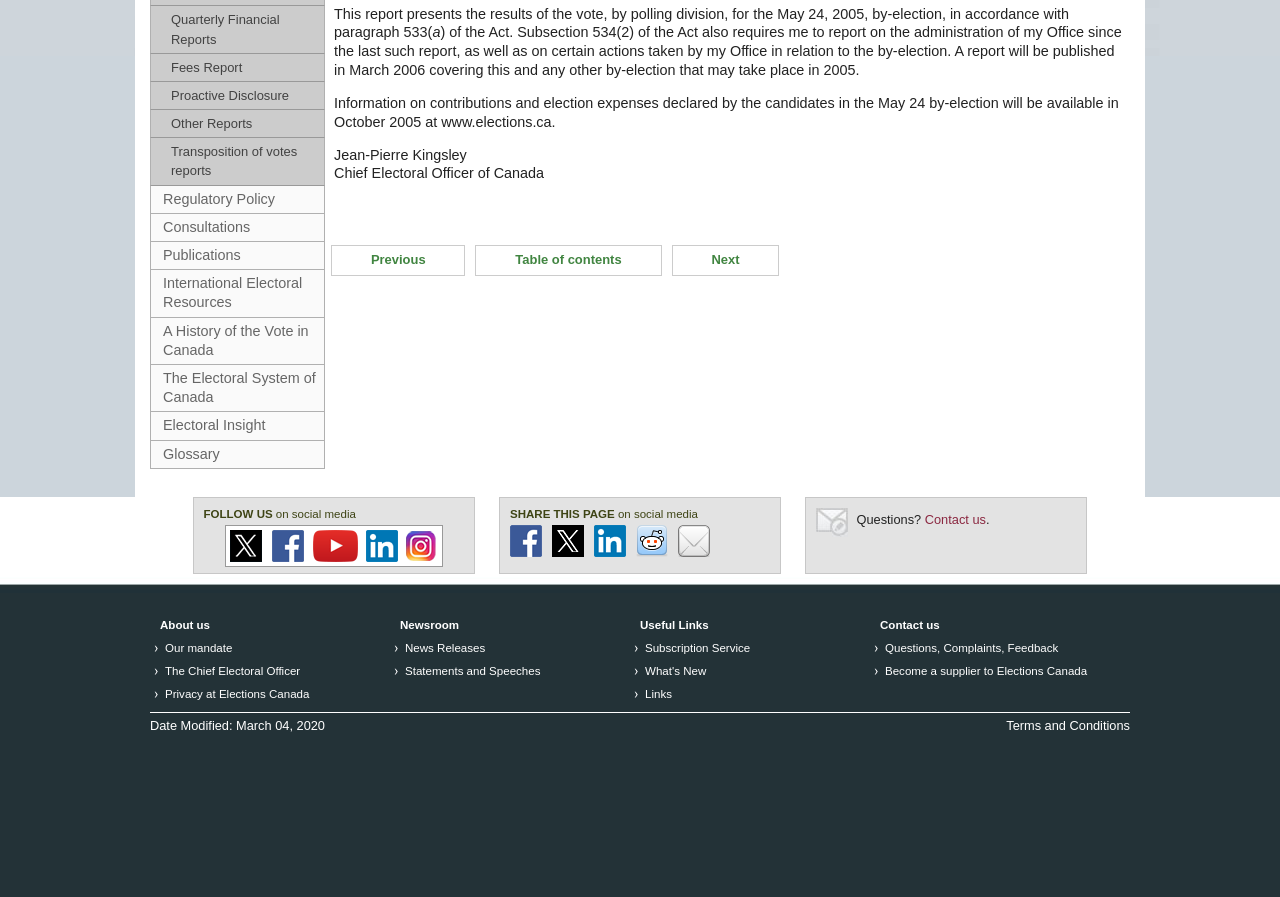For the following element description, predict the bounding box coordinates in the format (top-left x, top-left y, bottom-right x, bottom-right y). All values should be floating point numbers between 0 and 1. Description: title="Share this page on LinkedIn"

[0.464, 0.607, 0.489, 0.624]